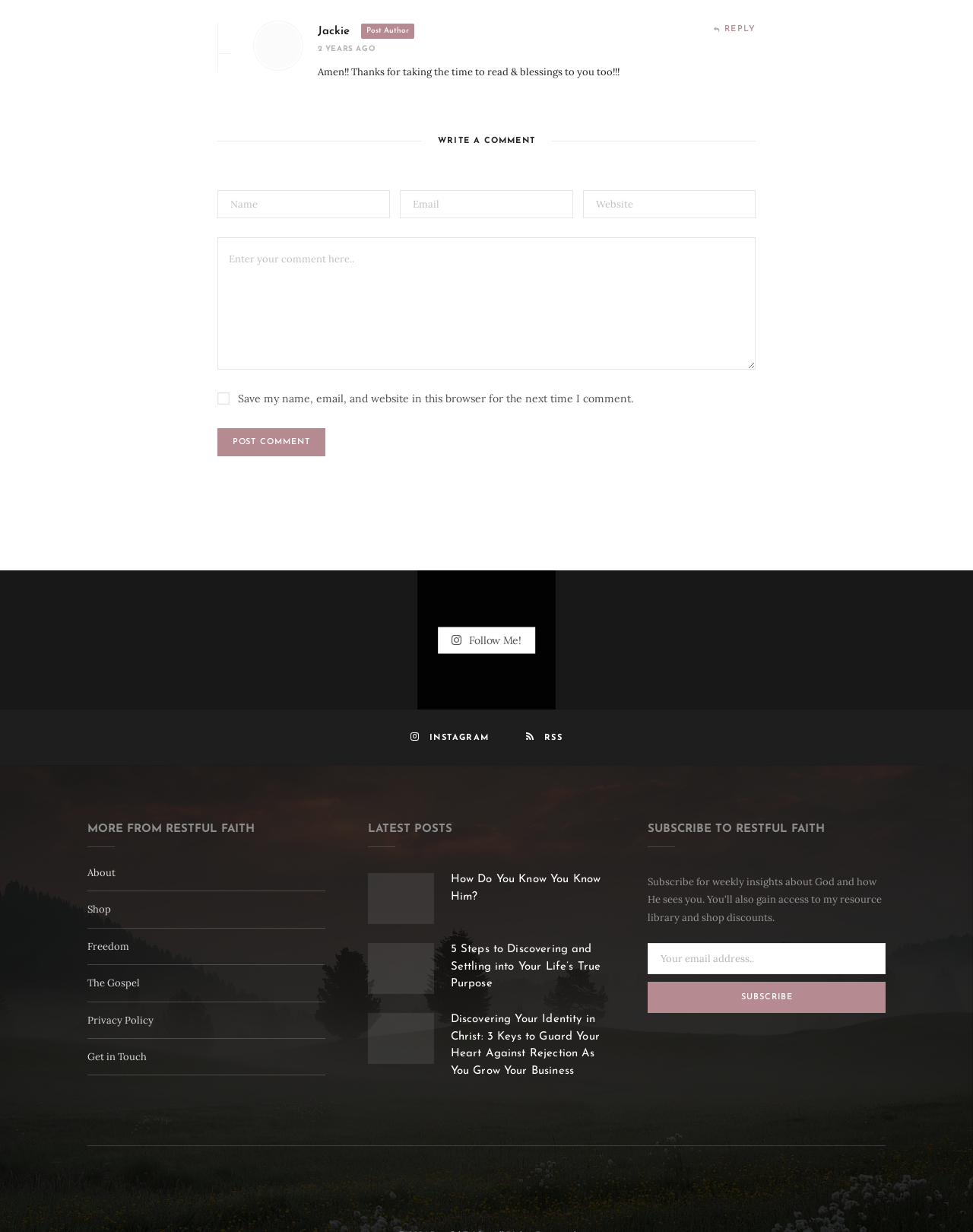Determine the coordinates of the bounding box that should be clicked to complete the instruction: "Write a comment". The coordinates should be represented by four float numbers between 0 and 1: [left, top, right, bottom].

[0.223, 0.192, 0.777, 0.3]